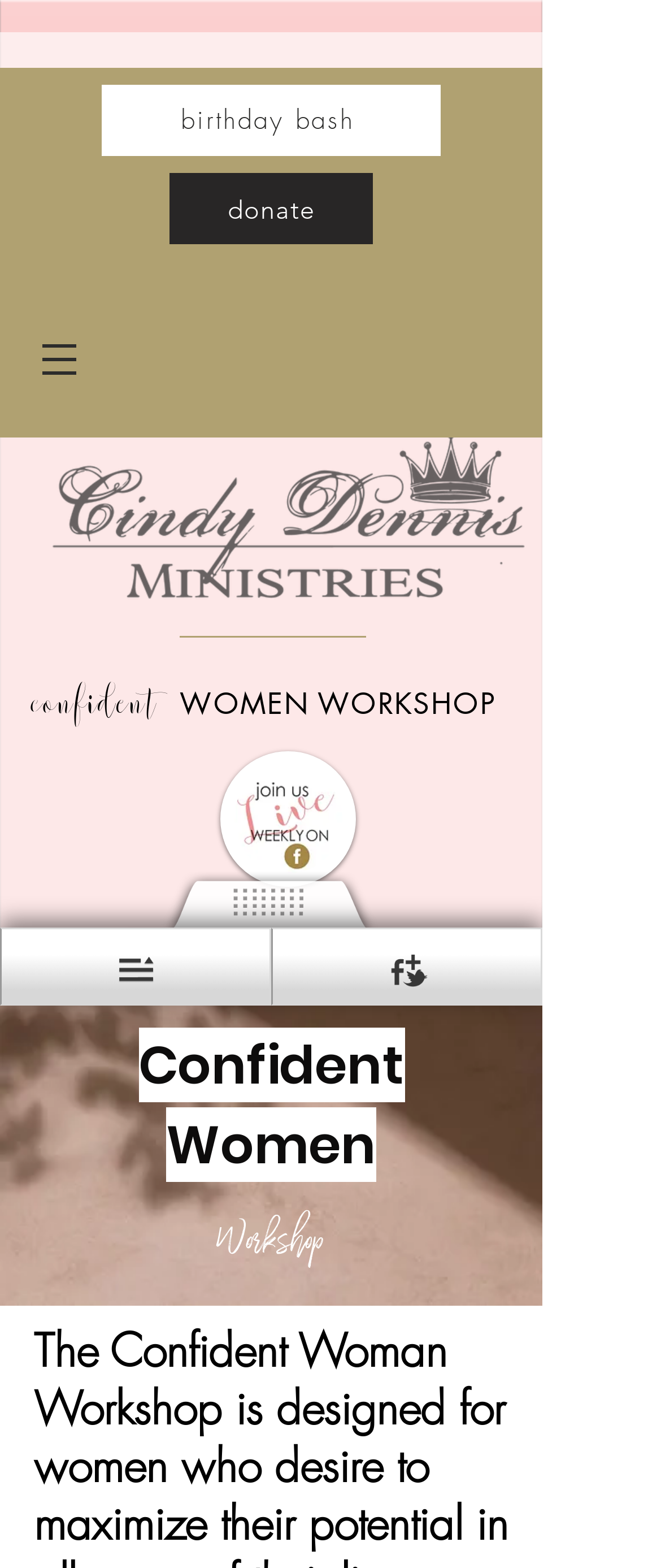Reply to the question below using a single word or brief phrase:
What is the title of the workshop?

Confident Women Workshop